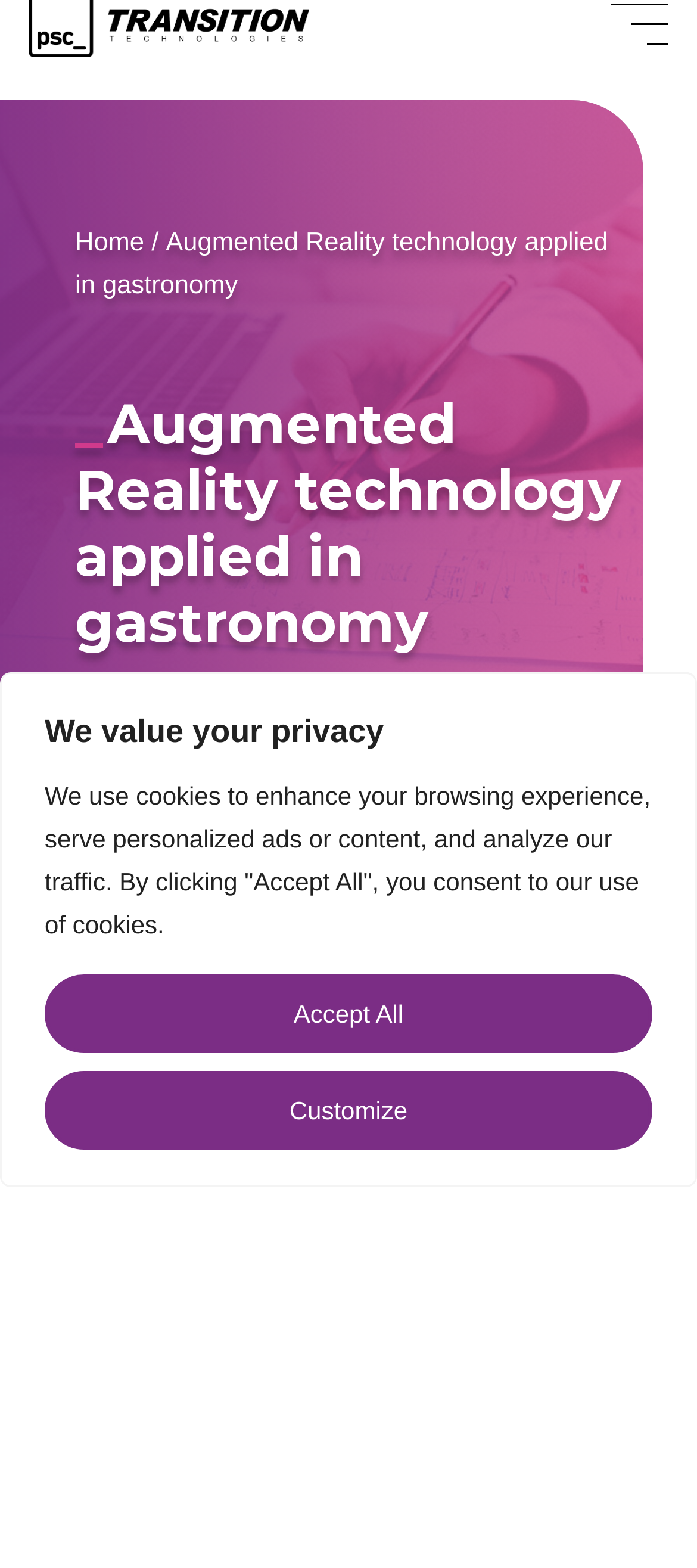Provide the bounding box coordinates of the HTML element this sentence describes: "Accept All".

[0.064, 0.621, 0.936, 0.672]